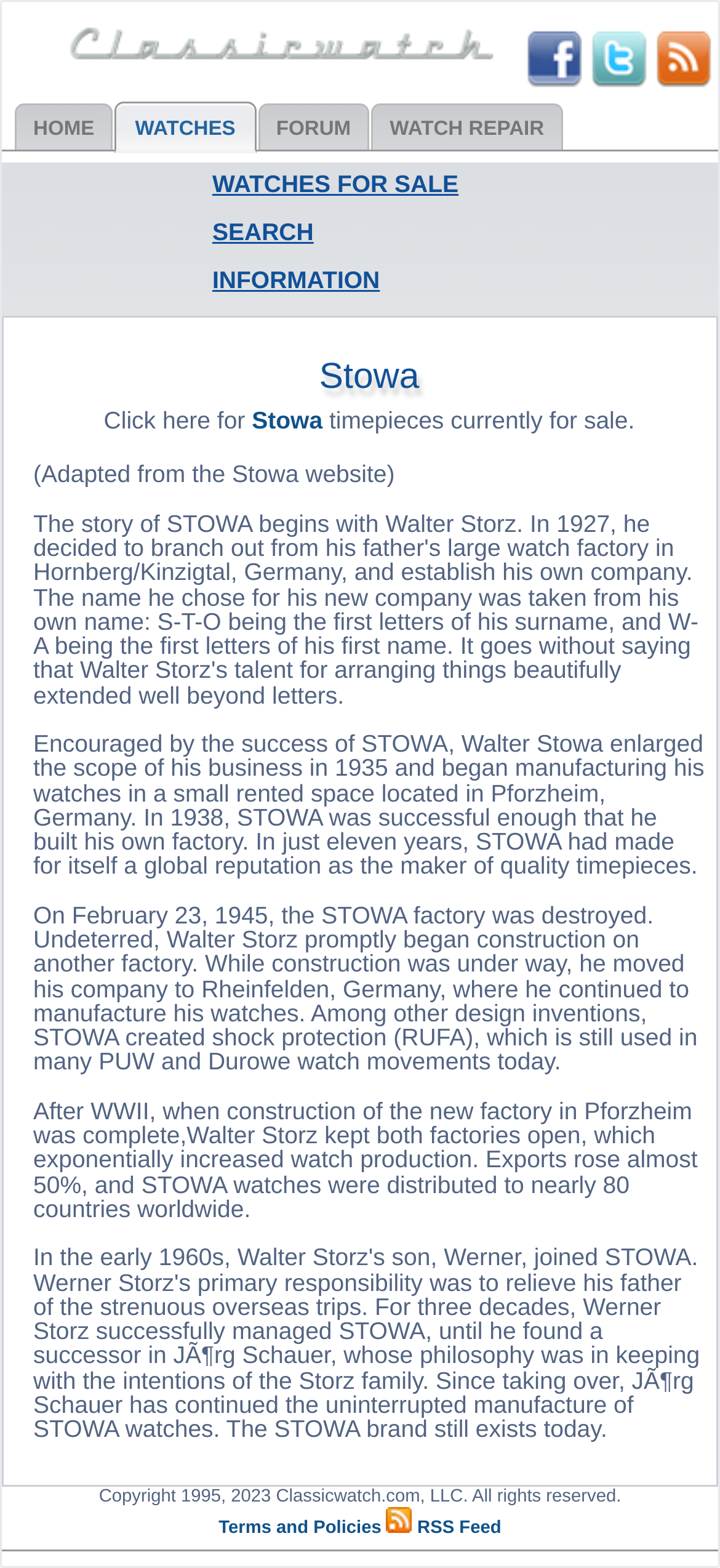Pinpoint the bounding box coordinates of the element to be clicked to execute the instruction: "Subscribe to our RSS feed".

[0.908, 0.046, 0.99, 0.057]